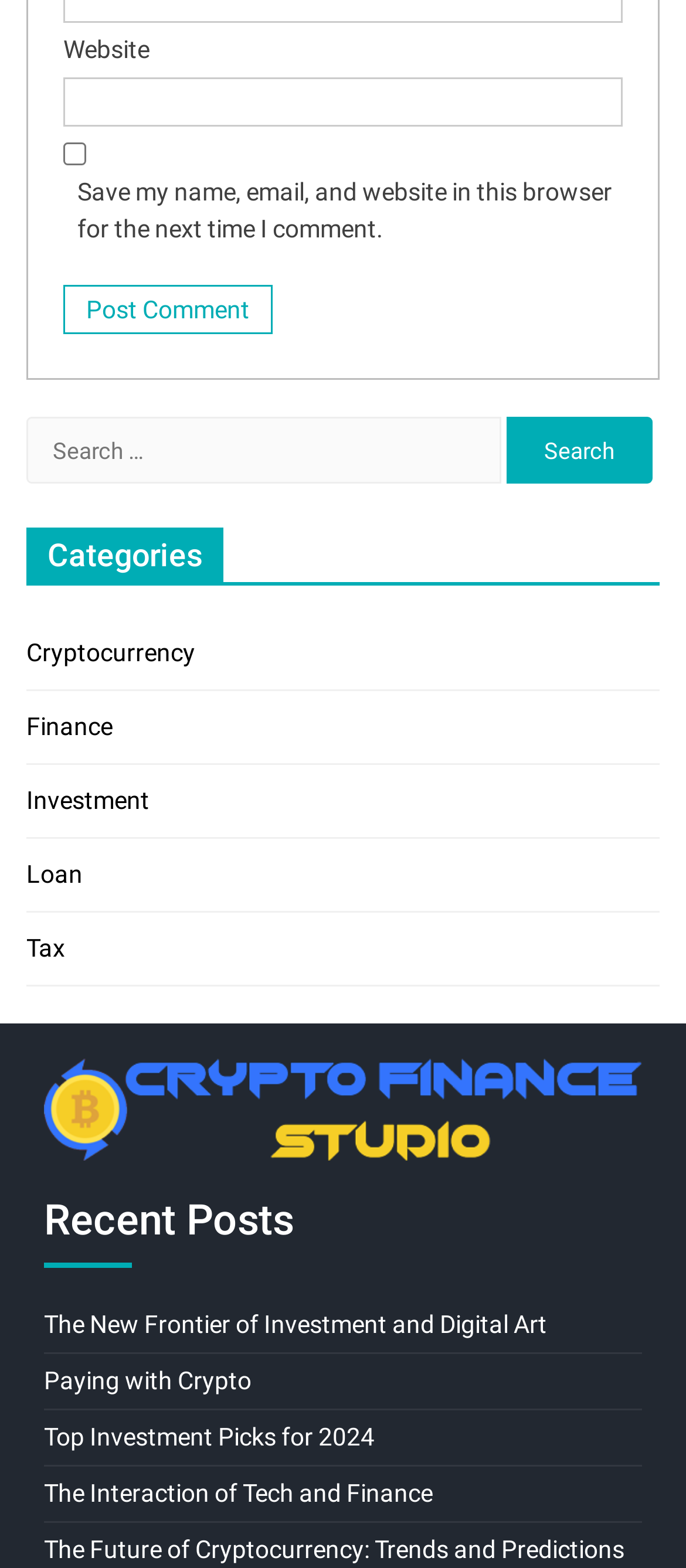Please identify the bounding box coordinates of the element's region that should be clicked to execute the following instruction: "Check save my name". The bounding box coordinates must be four float numbers between 0 and 1, i.e., [left, top, right, bottom].

[0.092, 0.091, 0.126, 0.106]